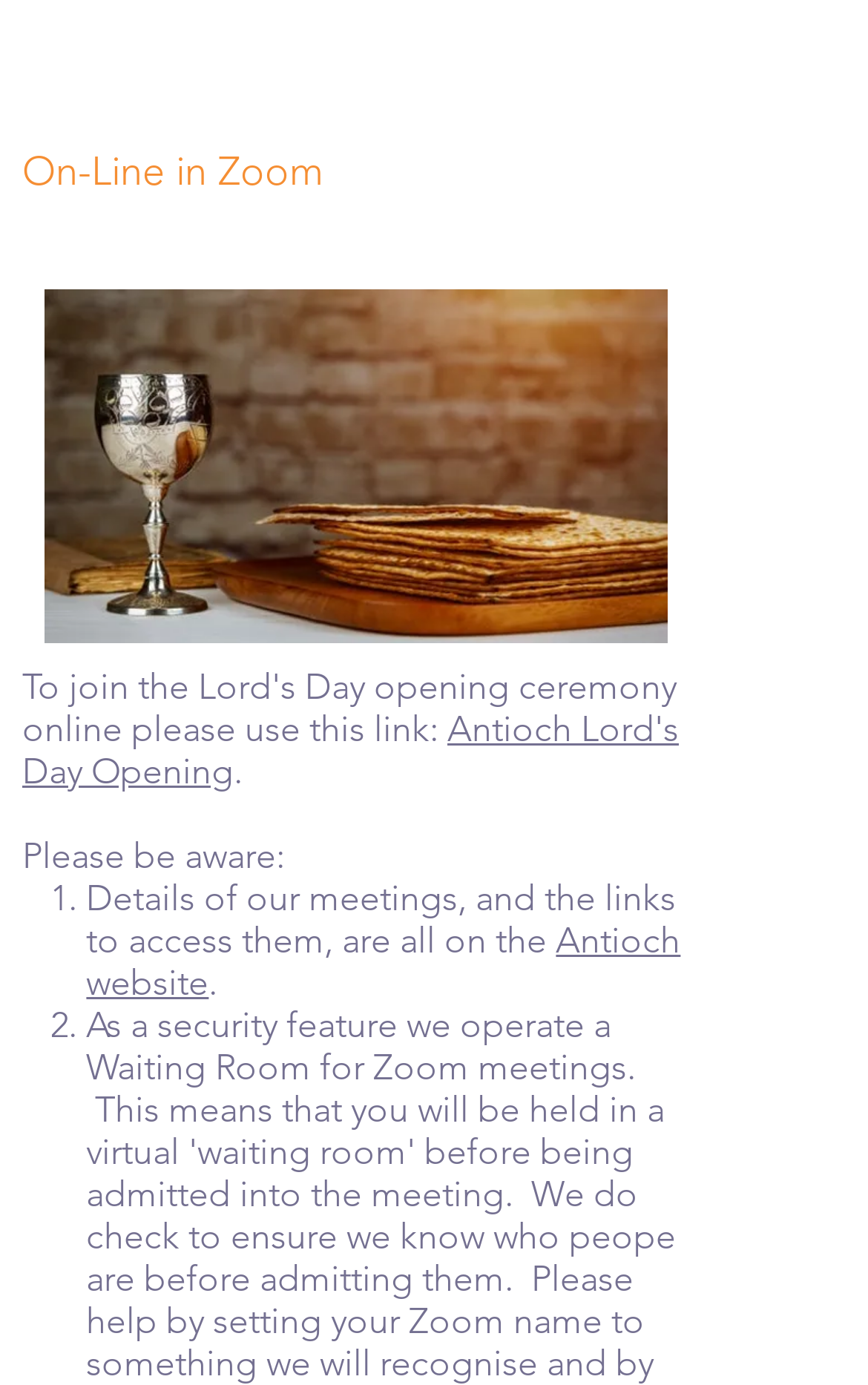From the element description Antioch website, predict the bounding box coordinates of the UI element. The coordinates must be specified in the format (top-left x, top-left y, bottom-right x, bottom-right y) and should be within the 0 to 1 range.

[0.099, 0.664, 0.784, 0.725]